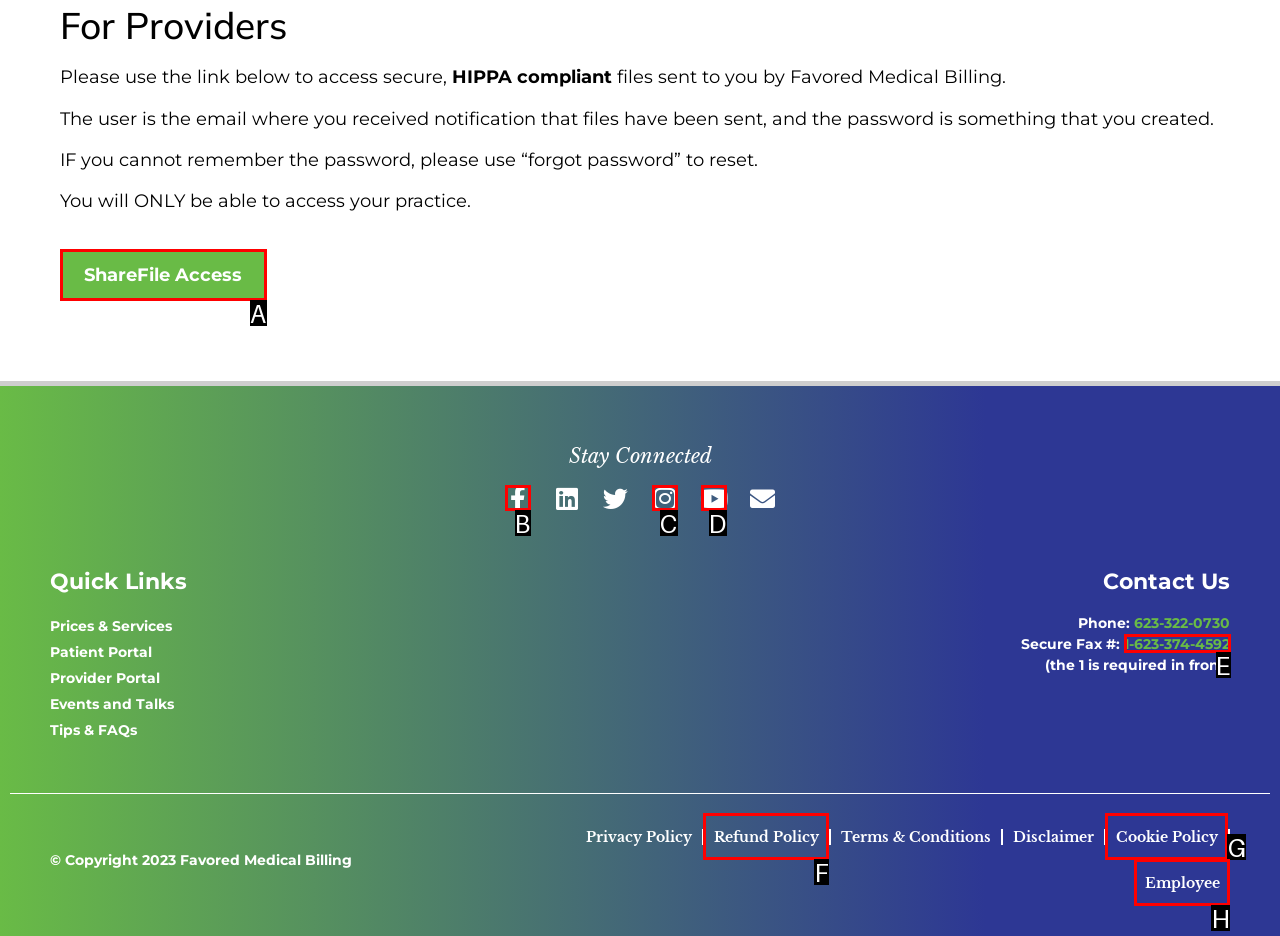Match the description: Cookie Policy to the appropriate HTML element. Respond with the letter of your selected option.

G